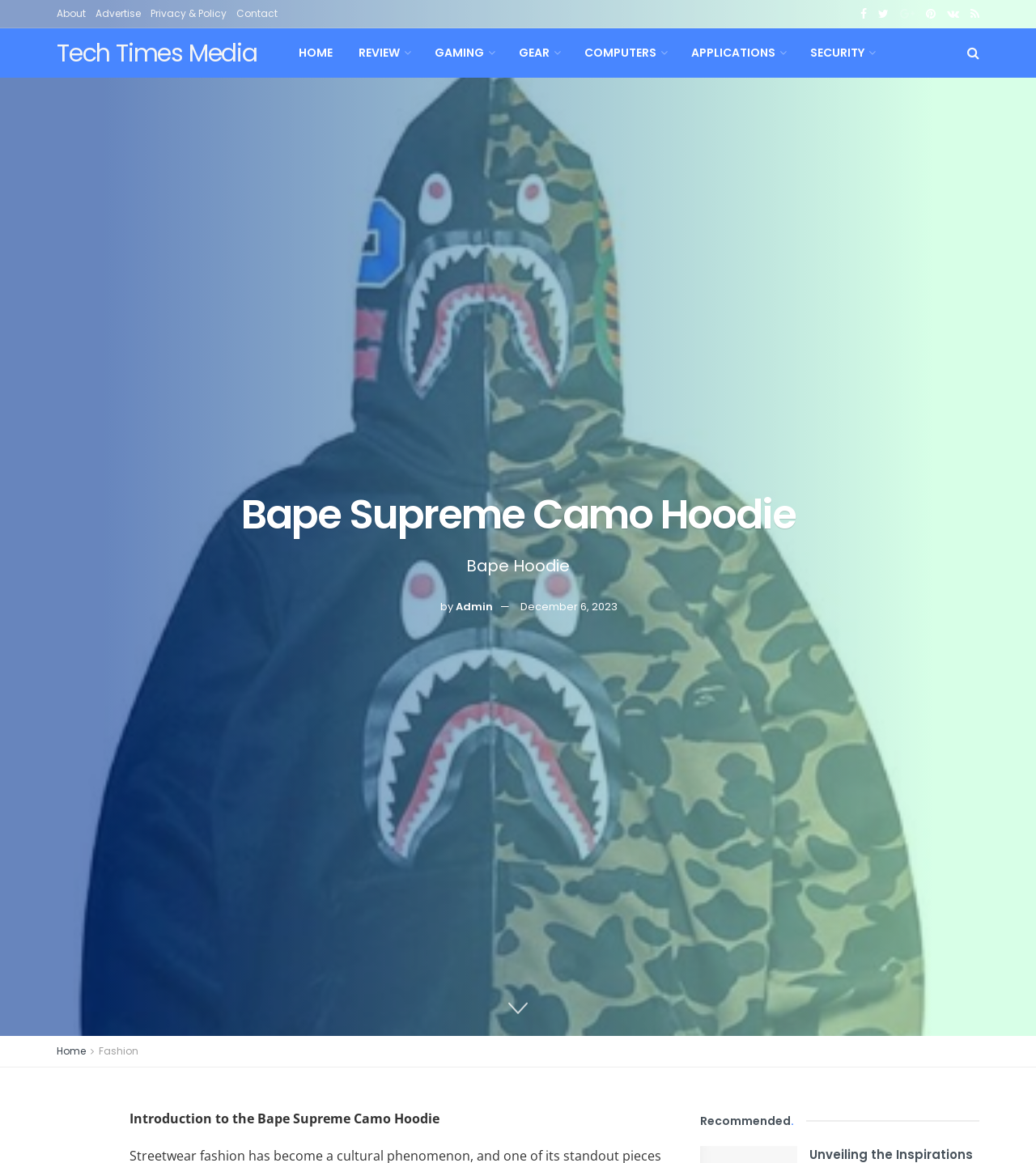Write a detailed summary of the webpage.

The webpage is about the Bape Supreme Camo Hoodie, with a prominent heading at the top center of the page. Below the heading, there is a smaller heading that reads "Bape Hoodie". 

At the top left of the page, there are several links, including "About", "Advertise", "Privacy & Policy", and "Contact", which are aligned horizontally. Below these links, there is a link to "Tech Times Media". 

To the right of these links, there is a navigation menu with links to "HOME", "REVIEW", "GAMING", "GEAR", "COMPUTERS", "APPLICATIONS", and "SECURITY", each accompanied by an icon. At the far right of the navigation menu, there is a link with a search icon.

In the main content area, there is an image of an admin, accompanied by the text "by Admin" and a link to the admin's profile. Below this, there is a link to the date "December 6, 2023". 

At the bottom left of the page, there are links to "Home" and "Fashion". Below these links, there is a paragraph of text that reads "Introduction to the Bape Supreme Camo Hoodie". 

Finally, at the bottom right of the page, there is a heading that reads "Recommended."